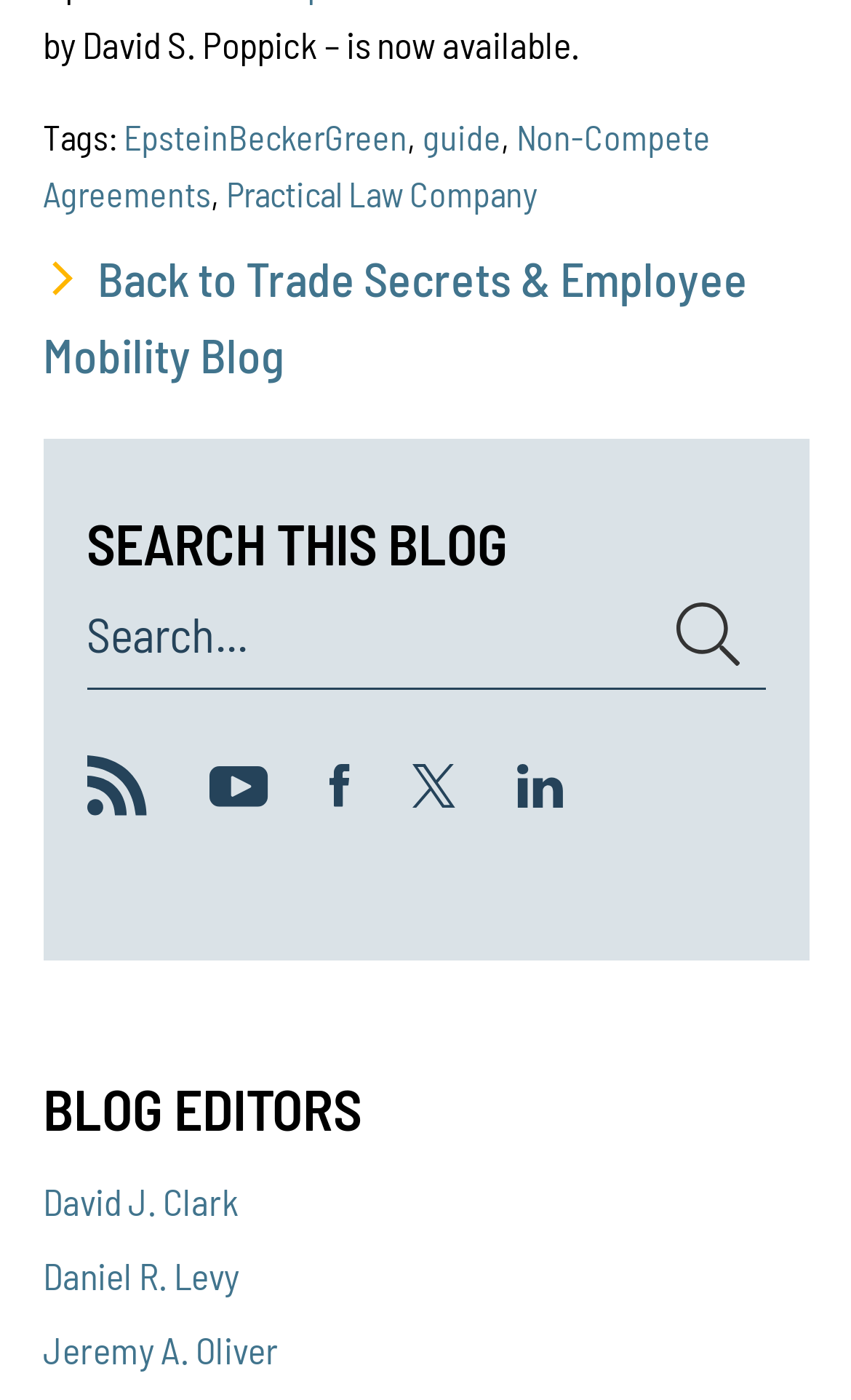Find the bounding box coordinates of the element to click in order to complete the given instruction: "read privacy policy."

None